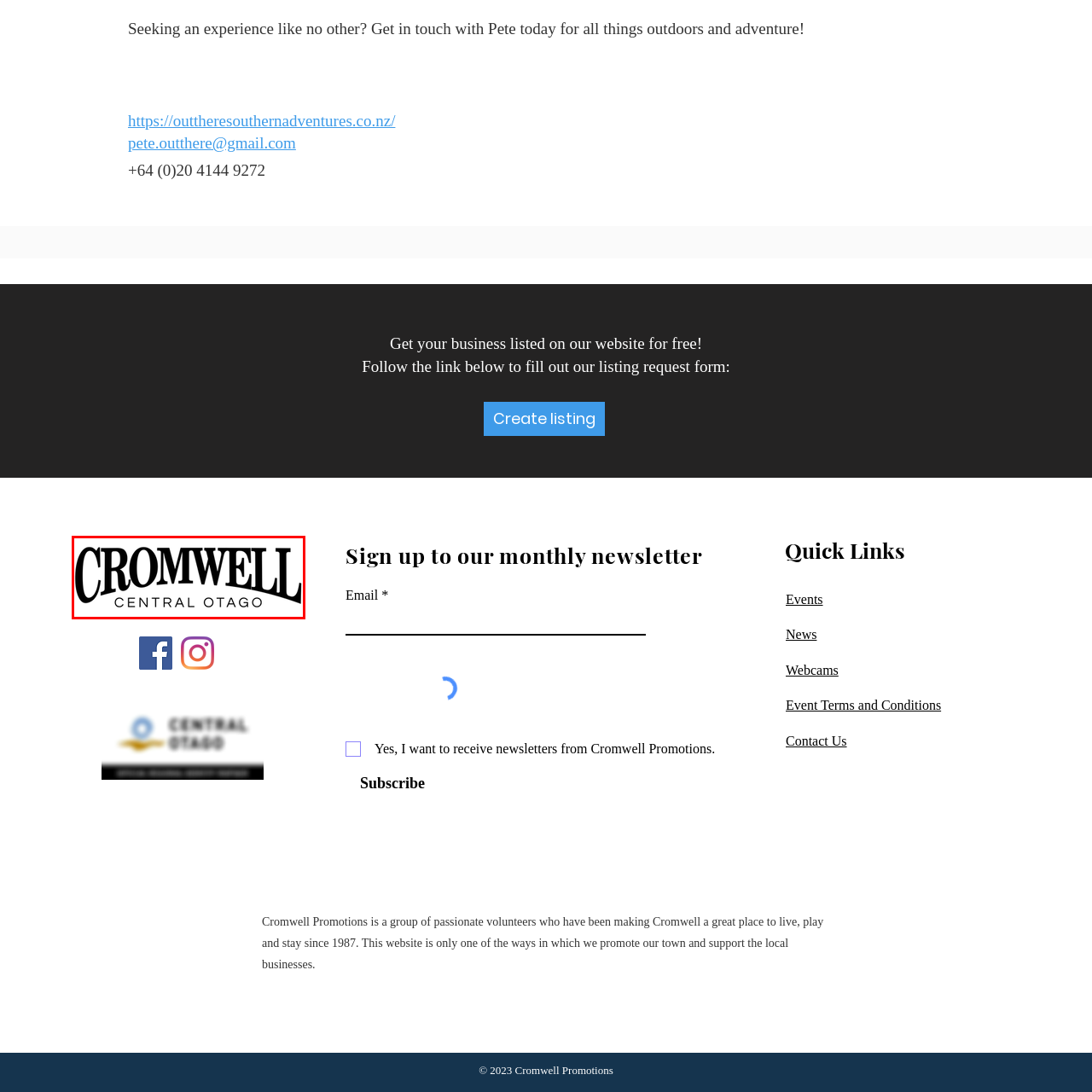Give an in-depth description of the image highlighted with the red boundary.

The image features the logo of "Cromwell Central Otago," prominently displaying the words "CROMWELL" in bold, stylized letters, with "CENTRAL OTAGO" positioned below in a lighter font. This logo represents Cromwell, a town in the Central Otago region of New Zealand, known for its scenic landscapes and outdoor activities. The design exudes a sense of adventure and community, aligning with local initiatives aimed at promoting the area's natural beauty and outdoor experiences.